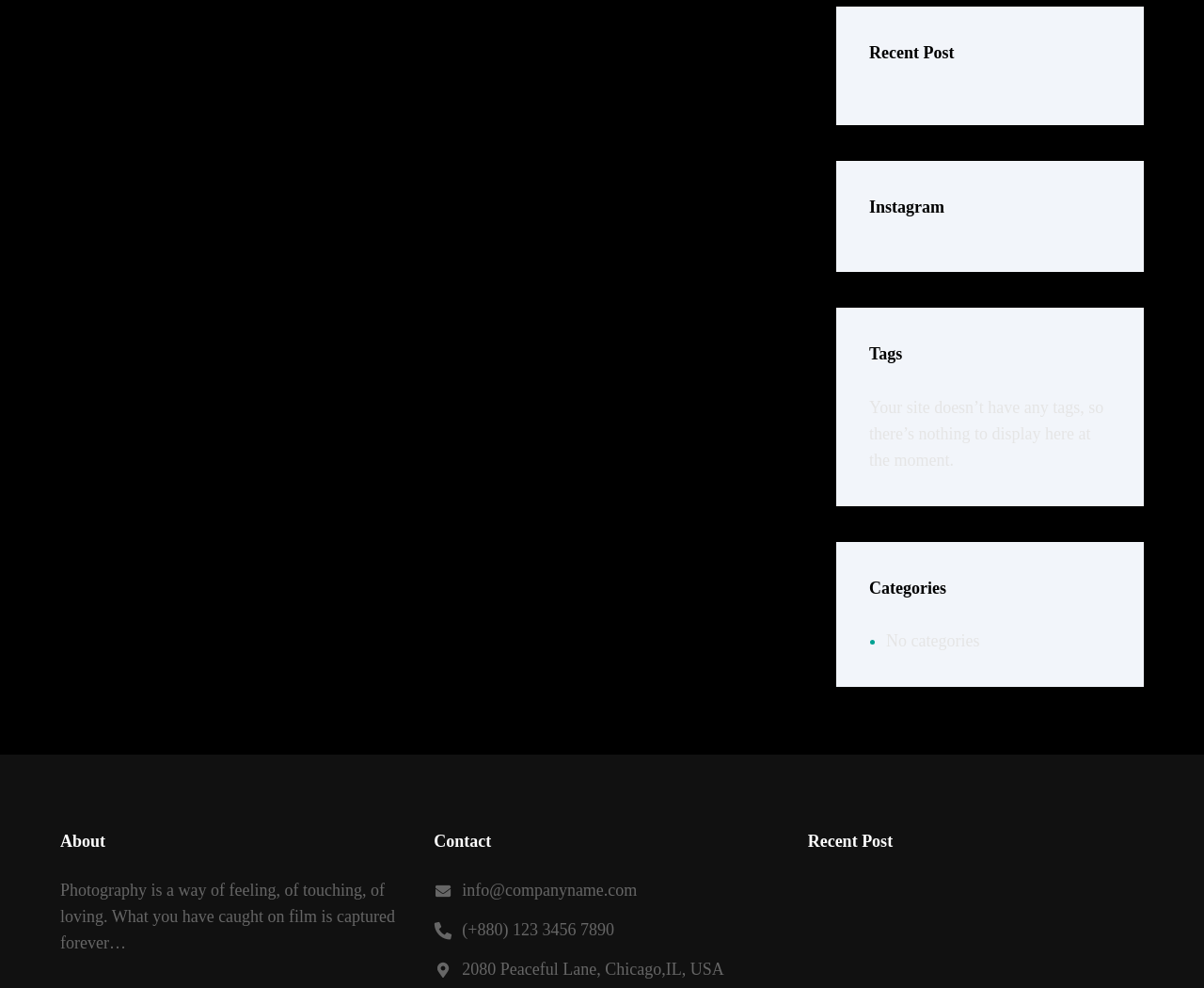Using the description "2080 Peaceful Lane, Chicago,IL, USA", locate and provide the bounding box of the UI element.

[0.384, 0.972, 0.601, 0.991]